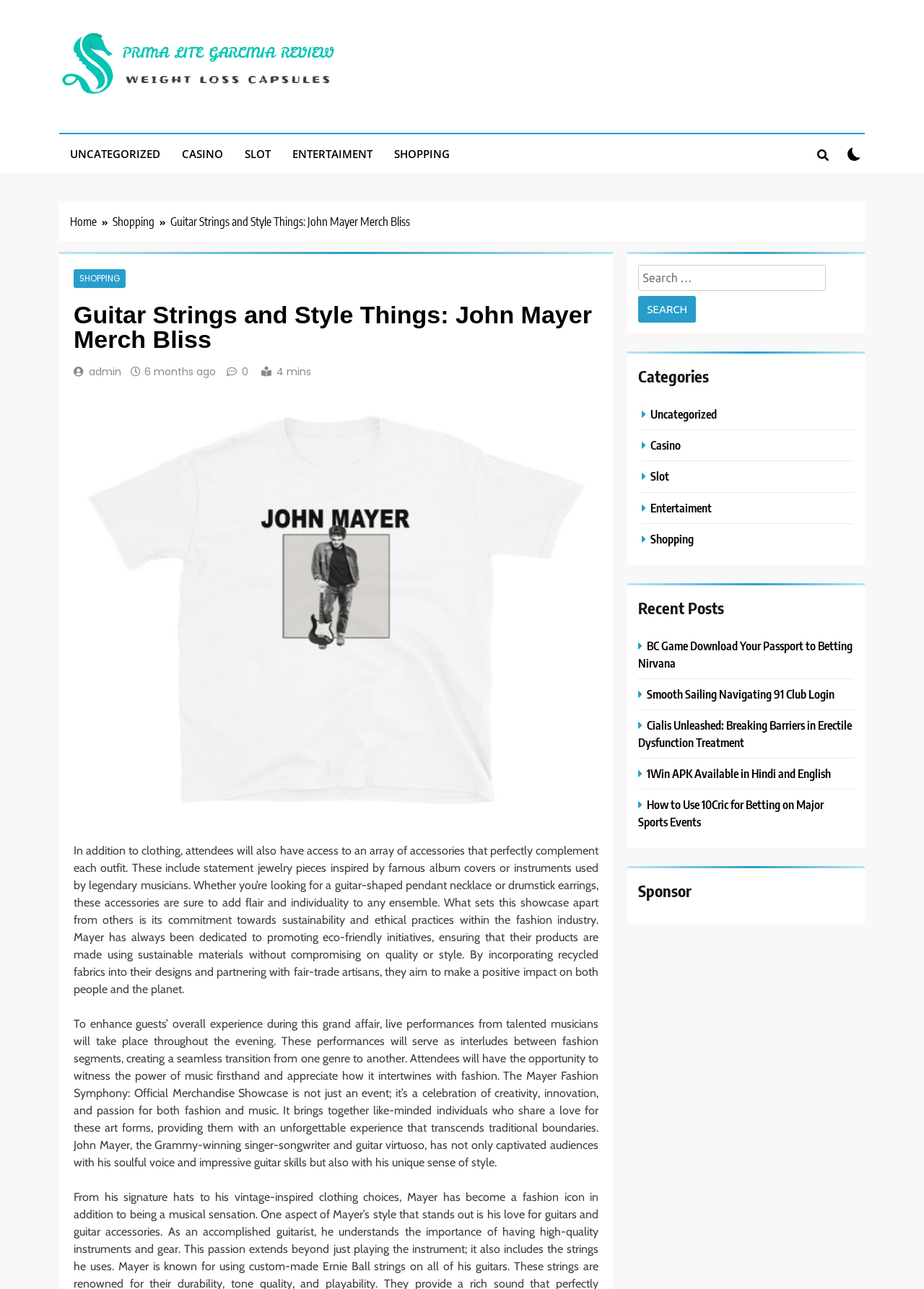Please find the bounding box coordinates of the element that needs to be clicked to perform the following instruction: "Go to the 'UNCATEGORIZED' category". The bounding box coordinates should be four float numbers between 0 and 1, represented as [left, top, right, bottom].

[0.064, 0.104, 0.185, 0.135]